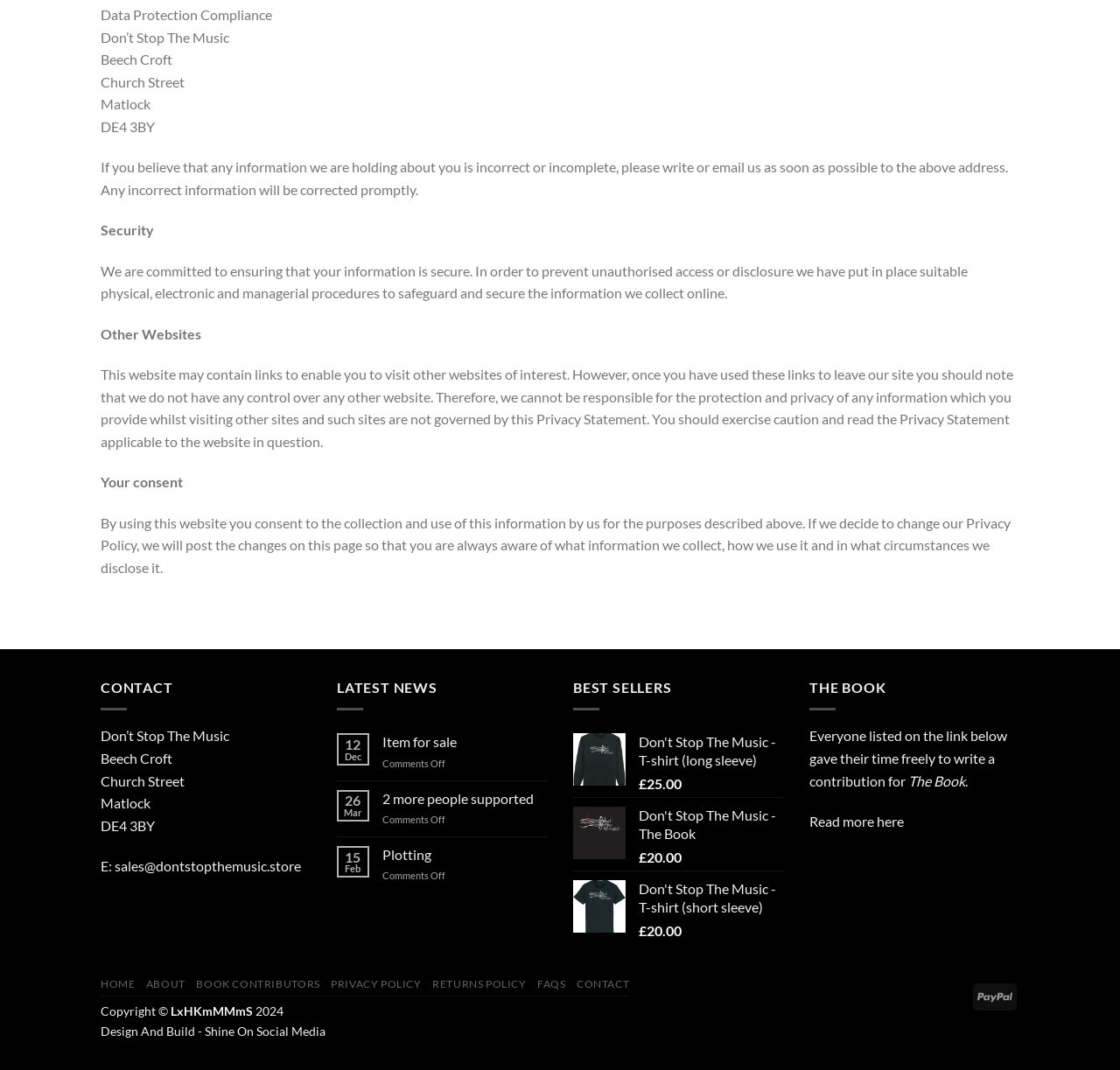What is the purpose of the website?
Answer the question with a single word or phrase by looking at the picture.

To sell music-related items and provide information